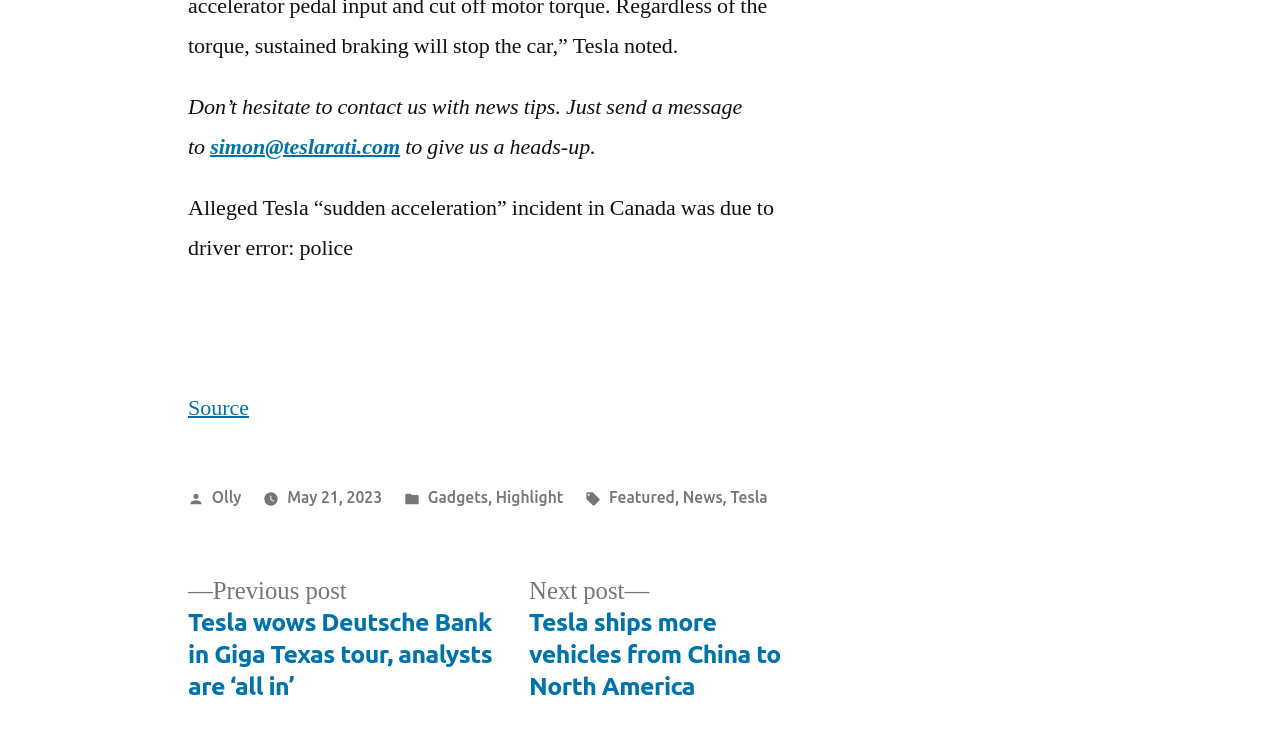Please use the details from the image to answer the following question comprehensively:
What is the source of this news?

The source of this news is mentioned as a link above the image, which says 'Source'.